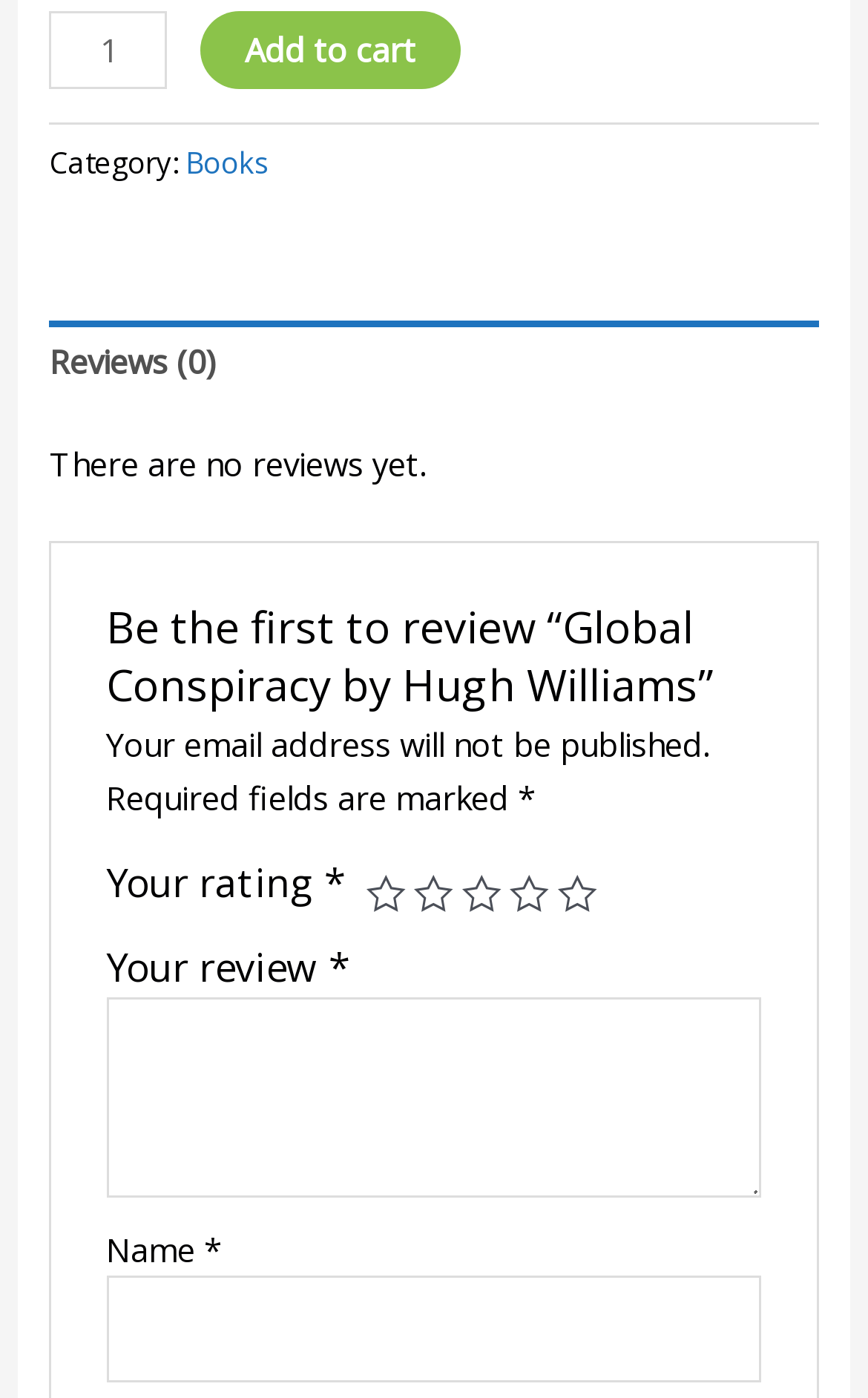Specify the bounding box coordinates of the element's area that should be clicked to execute the given instruction: "Add to cart". The coordinates should be four float numbers between 0 and 1, i.e., [left, top, right, bottom].

[0.231, 0.009, 0.531, 0.064]